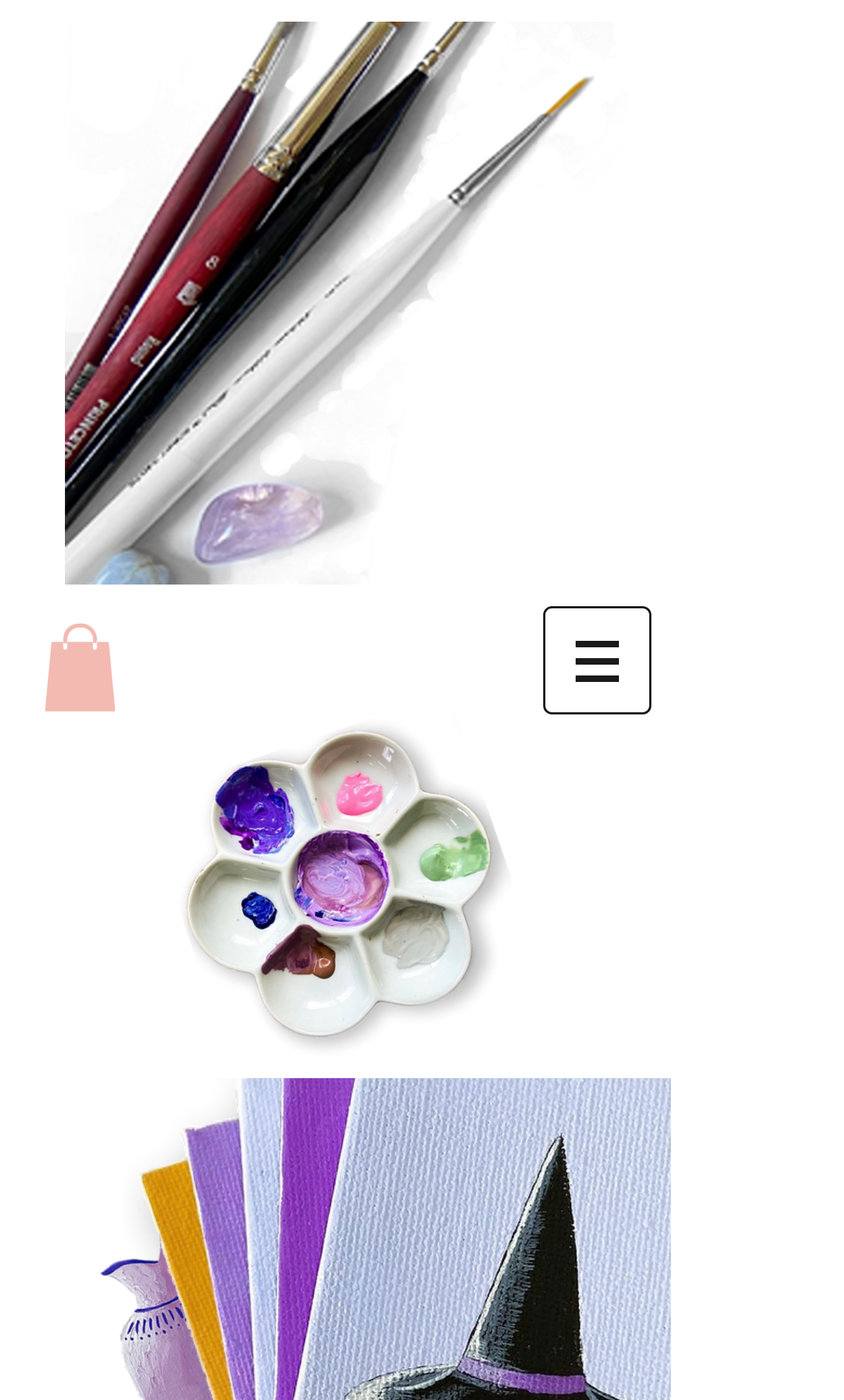Answer the question with a single word or phrase: 
What is the purpose of the 'Site' button?

Navigation